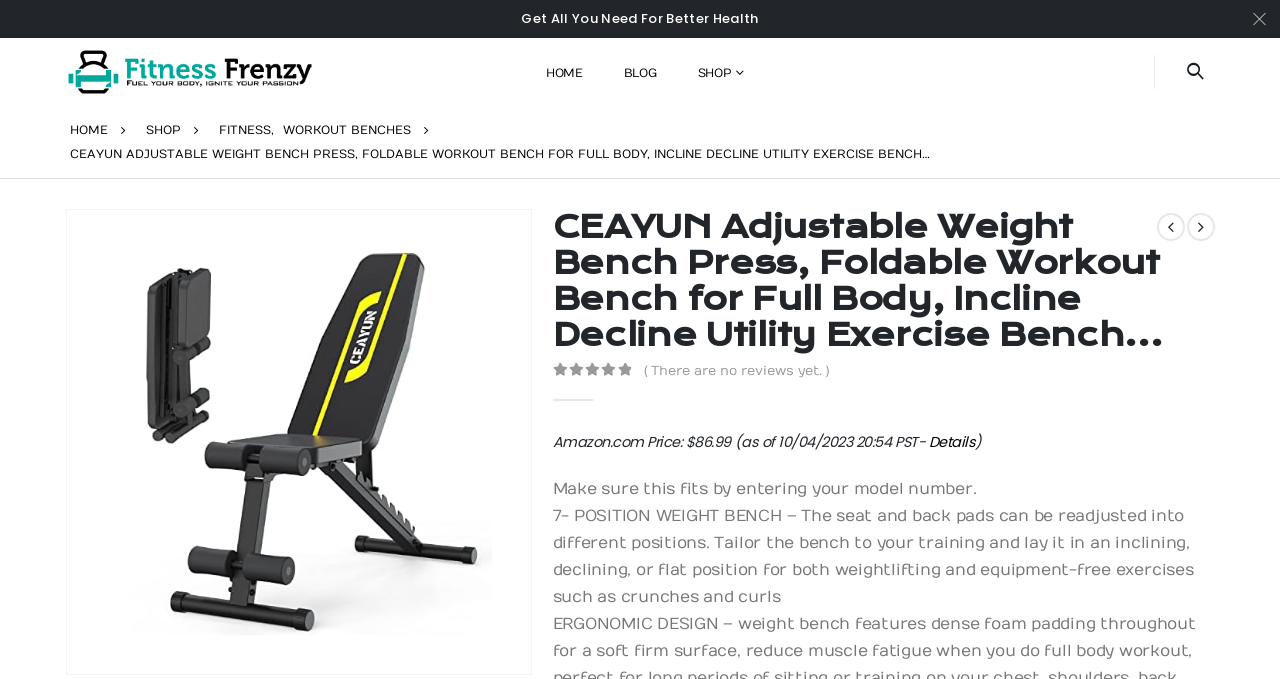Please pinpoint the bounding box coordinates for the region I should click to adhere to this instruction: "Click on the Fitness Frenzy logo".

[0.051, 0.07, 0.246, 0.143]